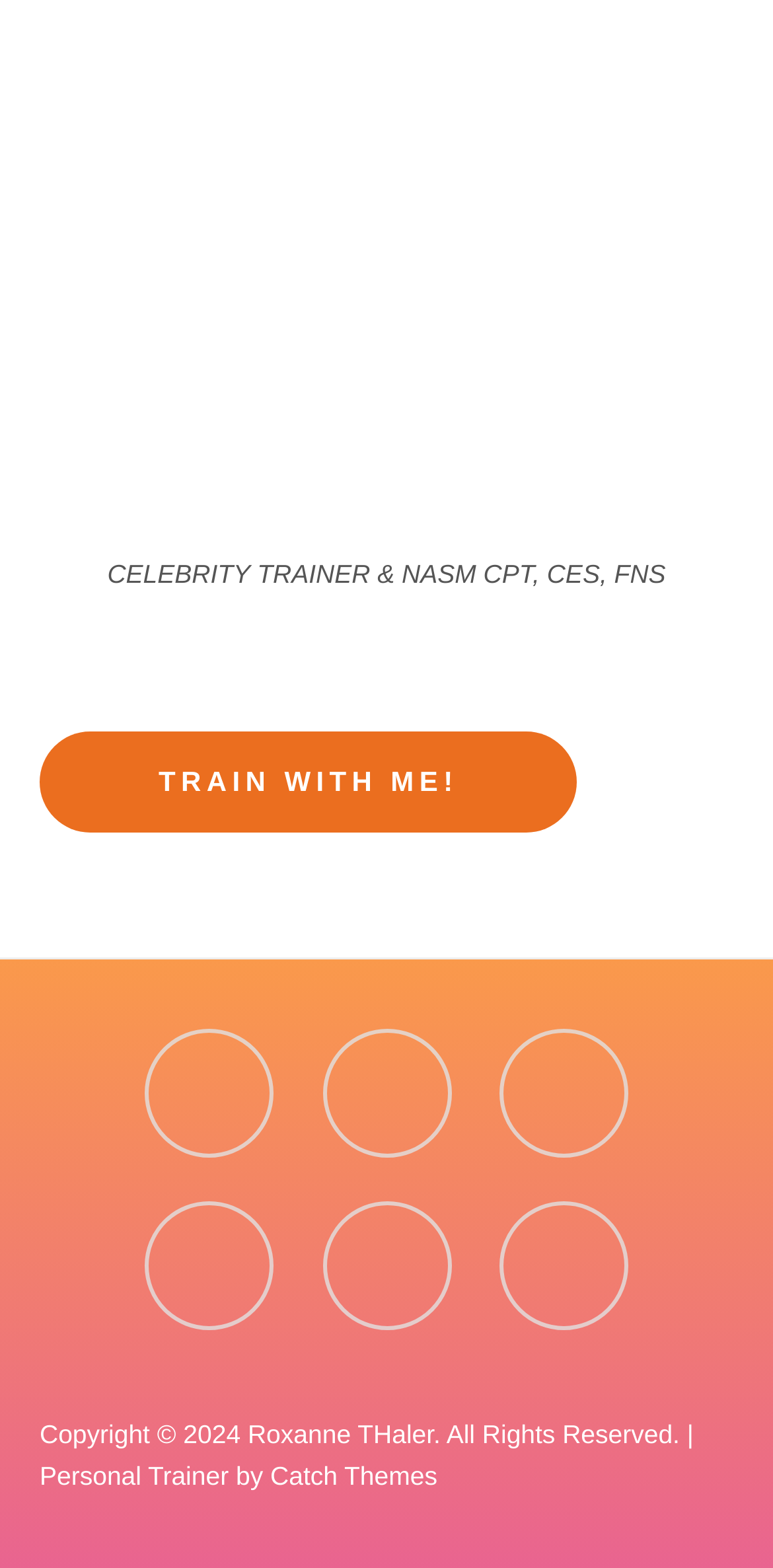Determine the bounding box coordinates of the clickable element necessary to fulfill the instruction: "Contact the trainer". Provide the coordinates as four float numbers within the 0 to 1 range, i.e., [left, top, right, bottom].

[0.187, 0.766, 0.354, 0.849]